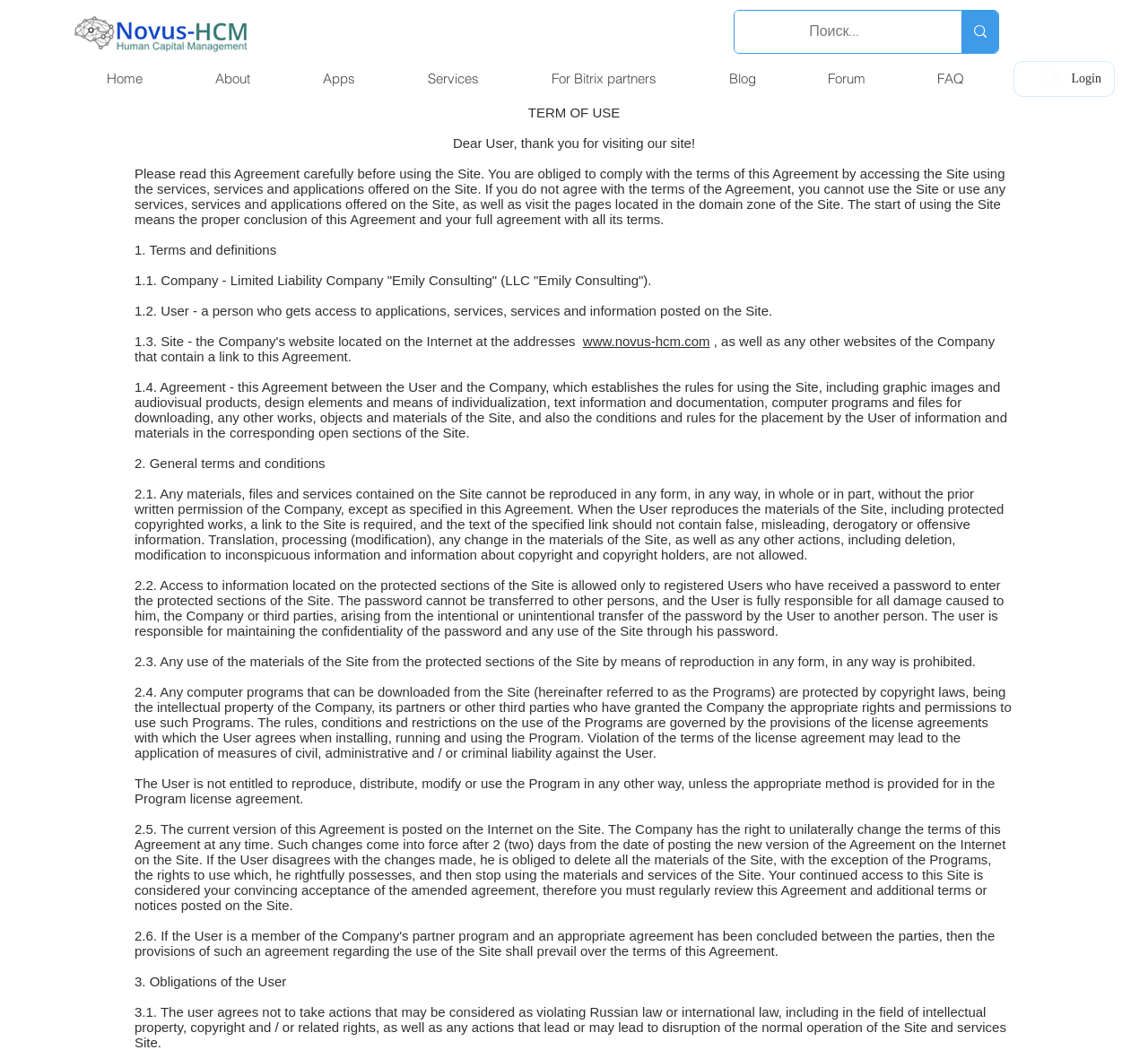Please specify the bounding box coordinates of the region to click in order to perform the following instruction: "Read the FAQ".

[0.784, 0.061, 0.87, 0.09]